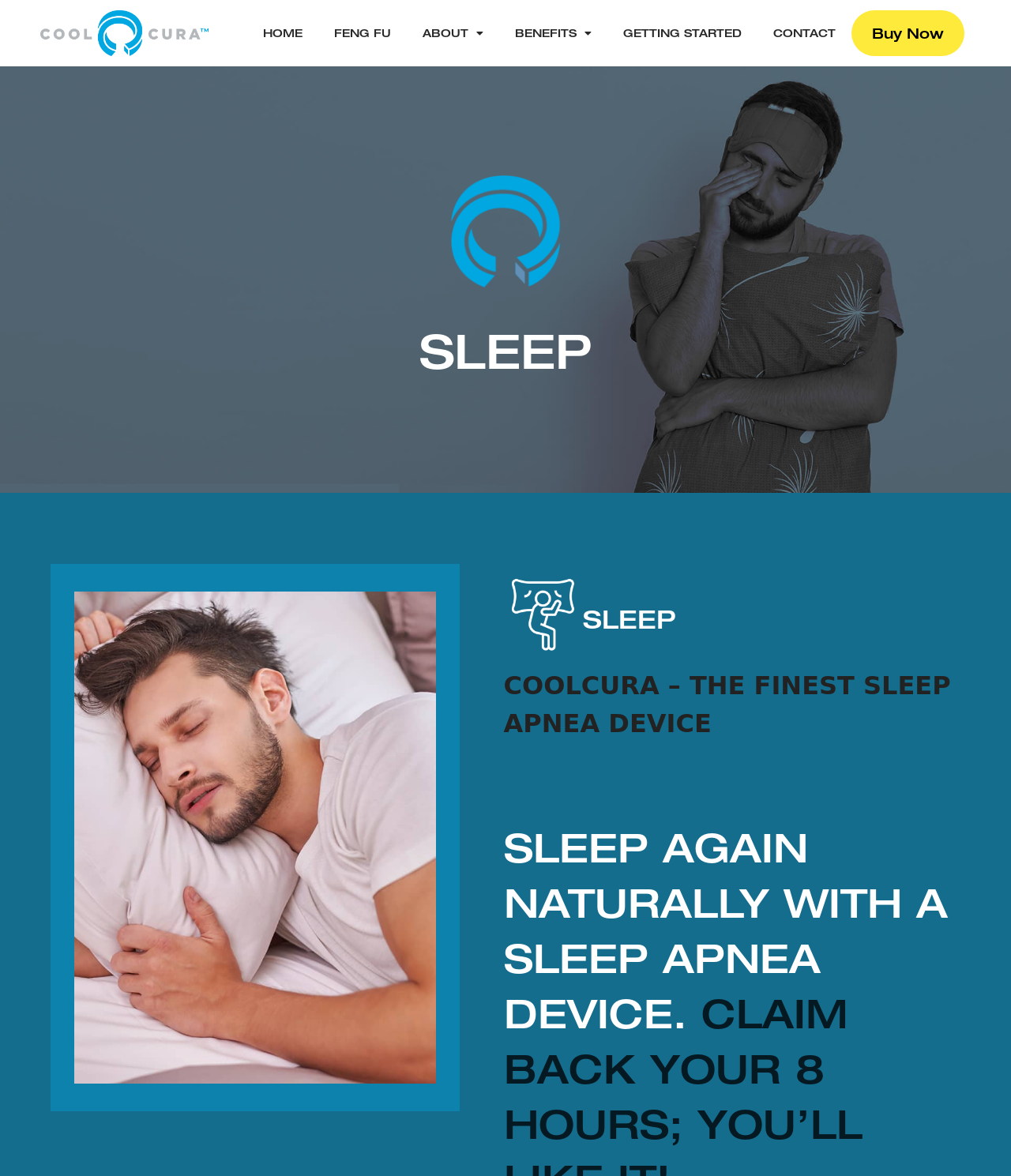Provide a brief response to the question below using a single word or phrase: 
What is the text above the image with a bounding box of [0.446, 0.149, 0.554, 0.244]?

SLEEP